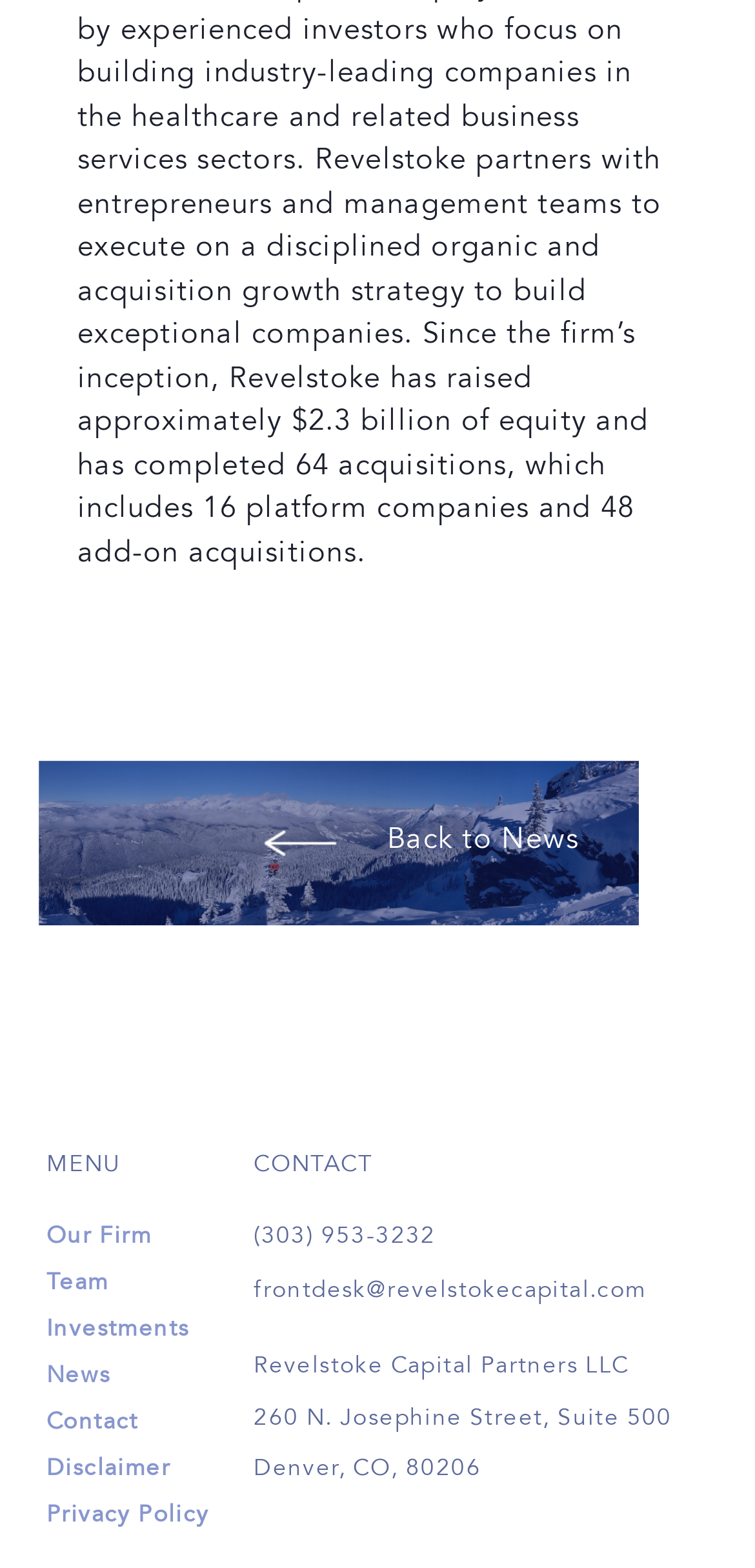What is the phone number to contact? Please answer the question using a single word or phrase based on the image.

(303) 953-3232